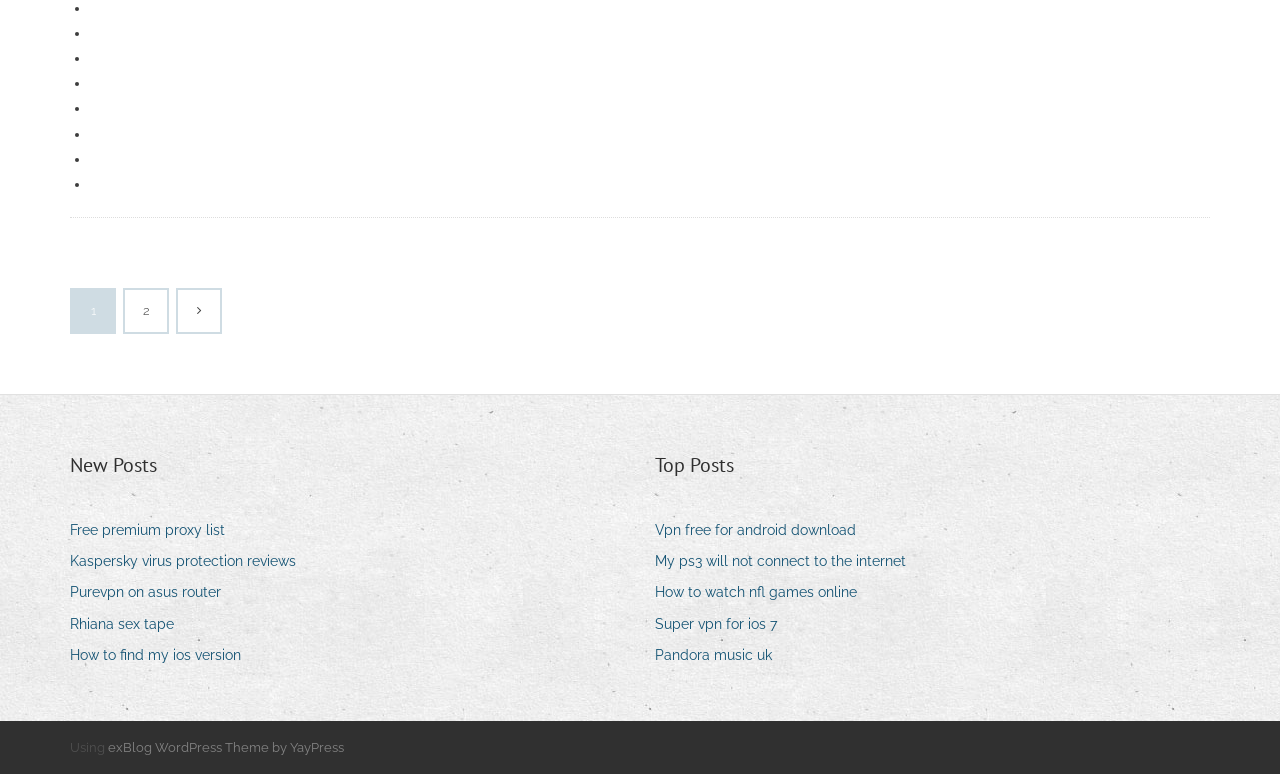Determine the bounding box coordinates of the clickable element to achieve the following action: 'Check 'Using''. Provide the coordinates as four float values between 0 and 1, formatted as [left, top, right, bottom].

[0.055, 0.956, 0.084, 0.975]